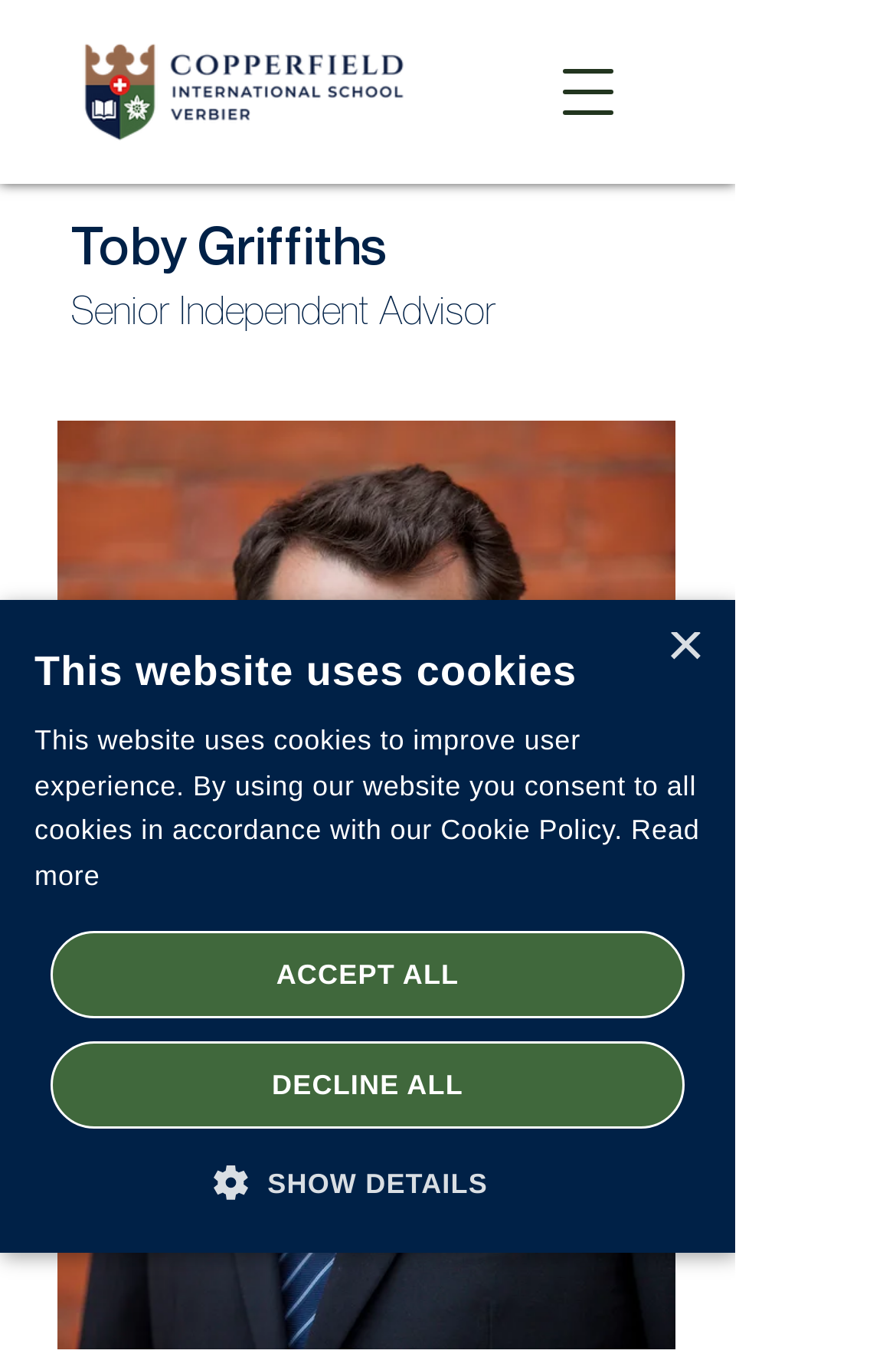What is the purpose of the 'ACCEPT ALL' button?
Based on the image, provide your answer in one word or phrase.

To consent to all cookies